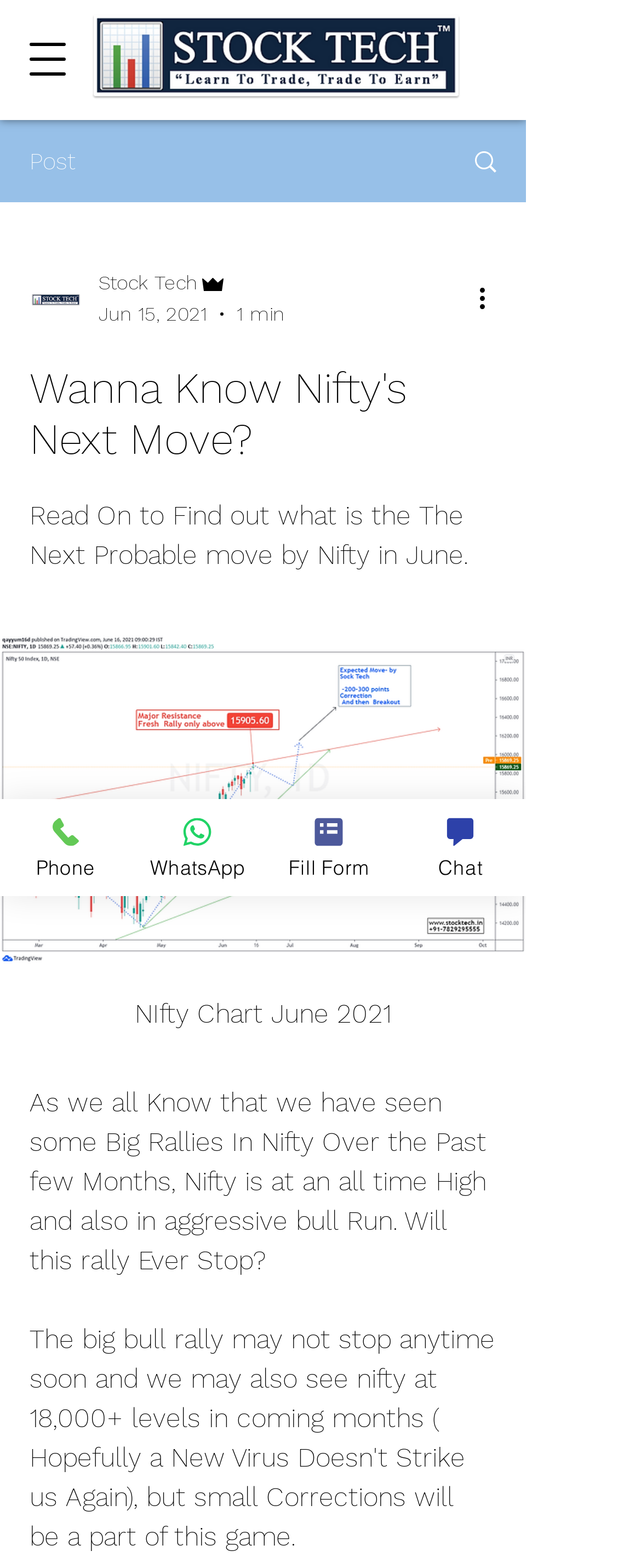What is the current state of Nifty?
Give a detailed explanation using the information visible in the image.

The current state of Nifty can be inferred from the static text 'As we all Know that we have seen some Big Rallies In Nifty Over the Past few Months, Nifty is at an all time High and also in aggressive bull Run.' which suggests that Nifty is currently at an all-time high and is in an aggressive bull run.